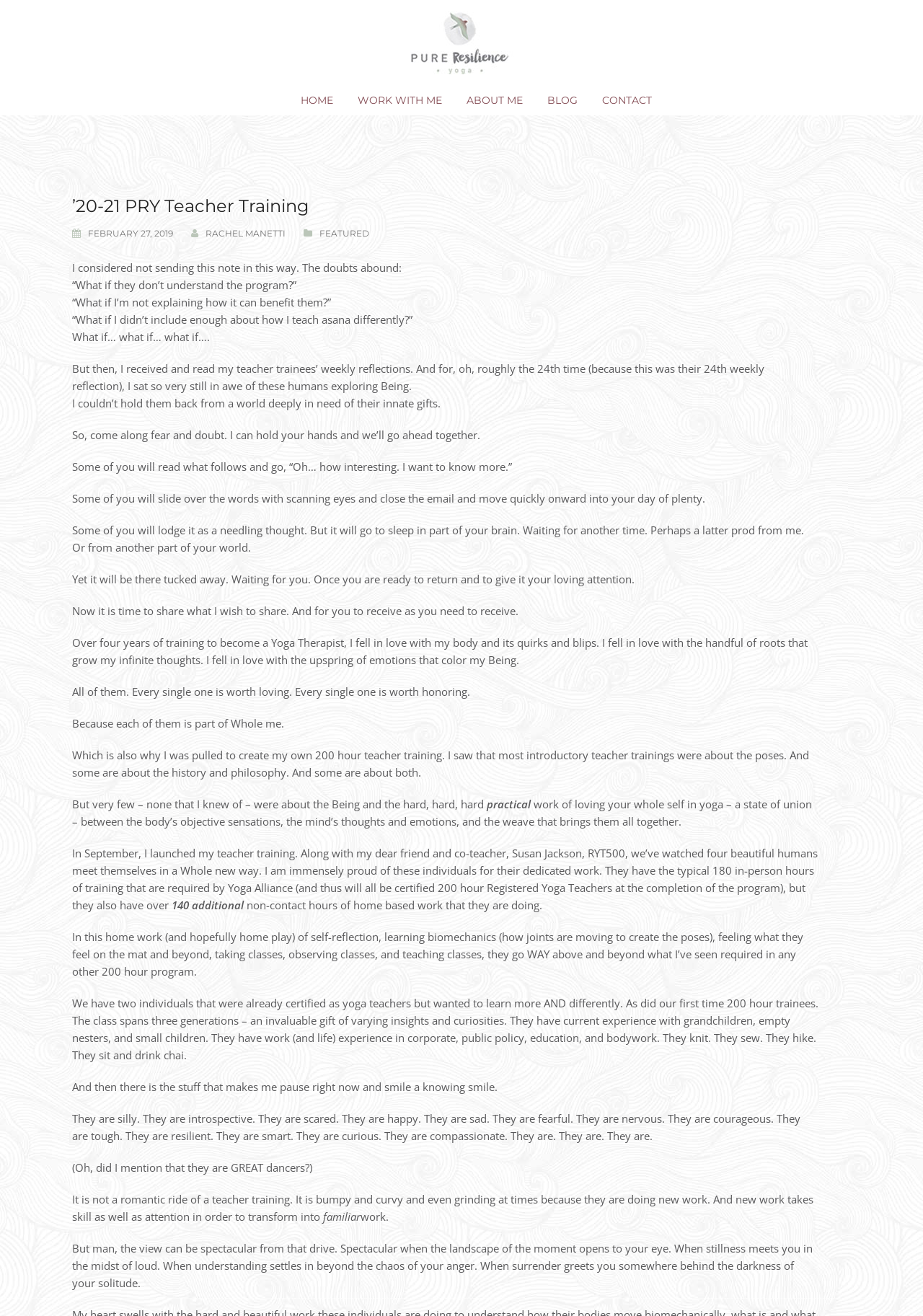Determine the bounding box coordinates of the section to be clicked to follow the instruction: "Click on the 'ABOUT ME' link". The coordinates should be given as four float numbers between 0 and 1, formatted as [left, top, right, bottom].

[0.493, 0.065, 0.578, 0.088]